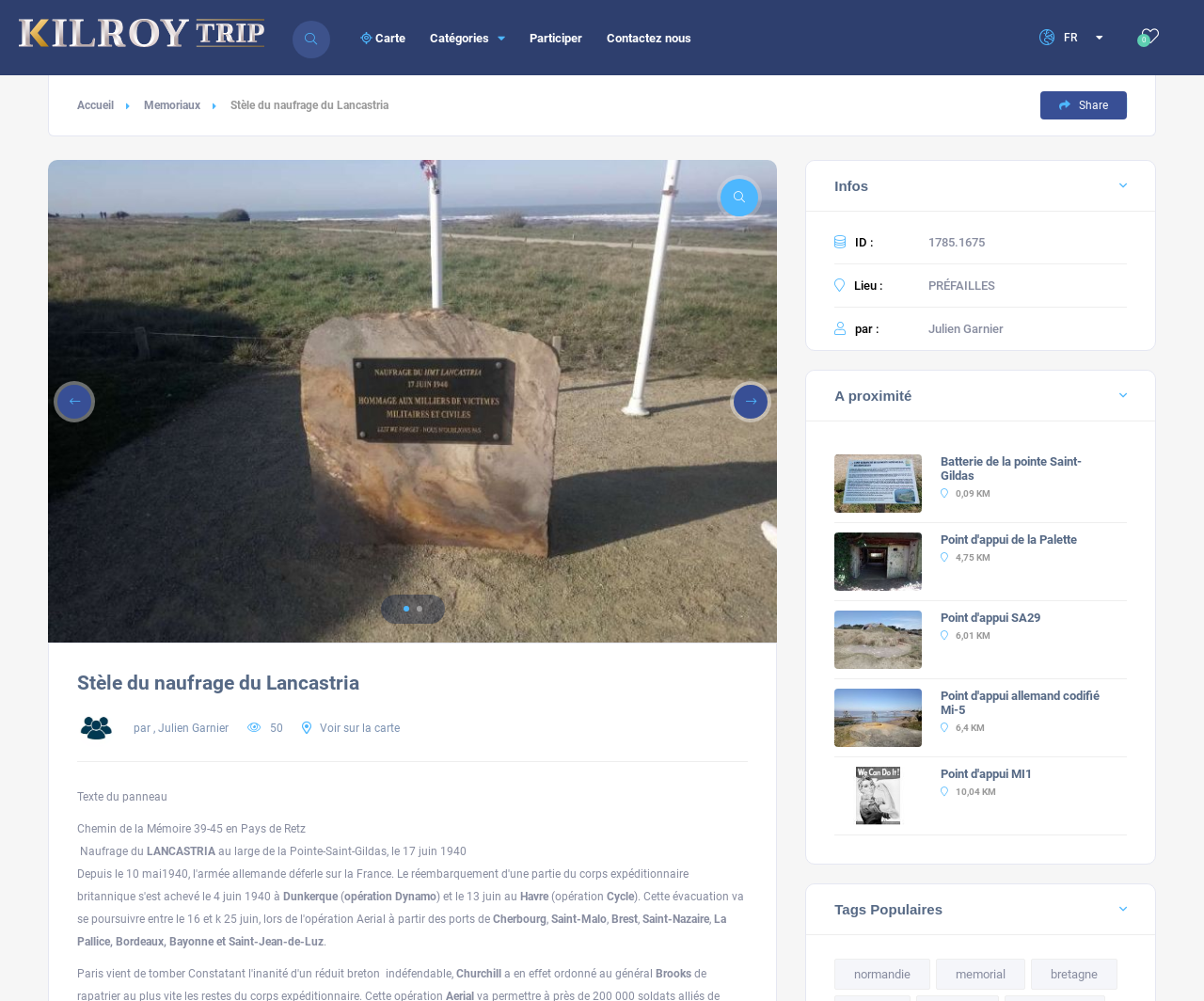What is the name of the memorial?
Give a detailed explanation using the information visible in the image.

I found the answer by looking at the heading element with the text 'Stèle du naufrage du Lancastria' which is located at the top of the webpage.